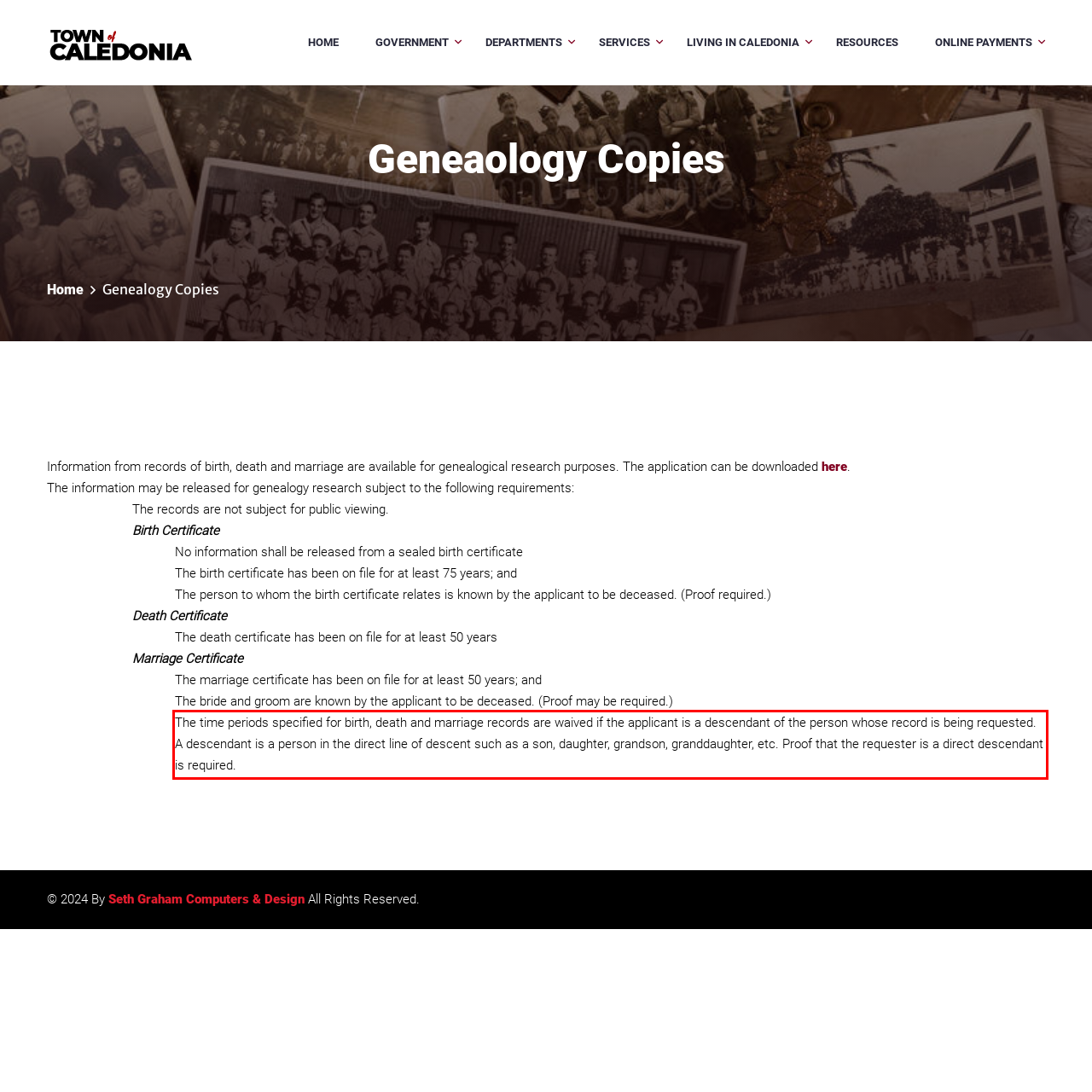Please identify the text within the red rectangular bounding box in the provided webpage screenshot.

The time periods specified for birth, death and marriage records are waived if the applicant is a descendant of the person whose record is being requested. A descendant is a person in the direct line of descent such as a son, daughter, grandson, granddaughter, etc. Proof that the requester is a direct descendant is required.